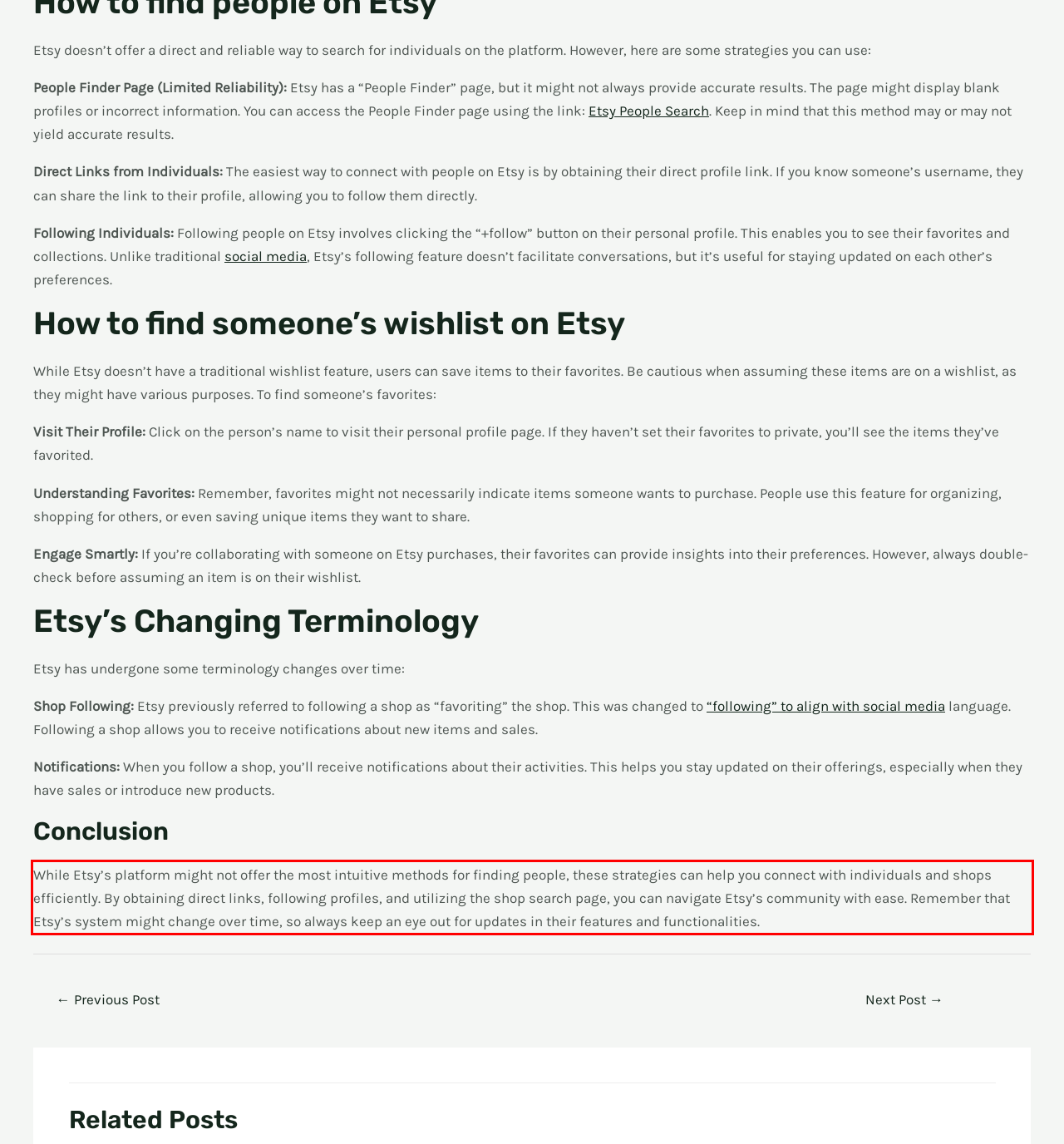Please examine the screenshot of the webpage and read the text present within the red rectangle bounding box.

While Etsy’s platform might not offer the most intuitive methods for finding people, these strategies can help you connect with individuals and shops efficiently. By obtaining direct links, following profiles, and utilizing the shop search page, you can navigate Etsy’s community with ease. Remember that Etsy’s system might change over time, so always keep an eye out for updates in their features and functionalities.